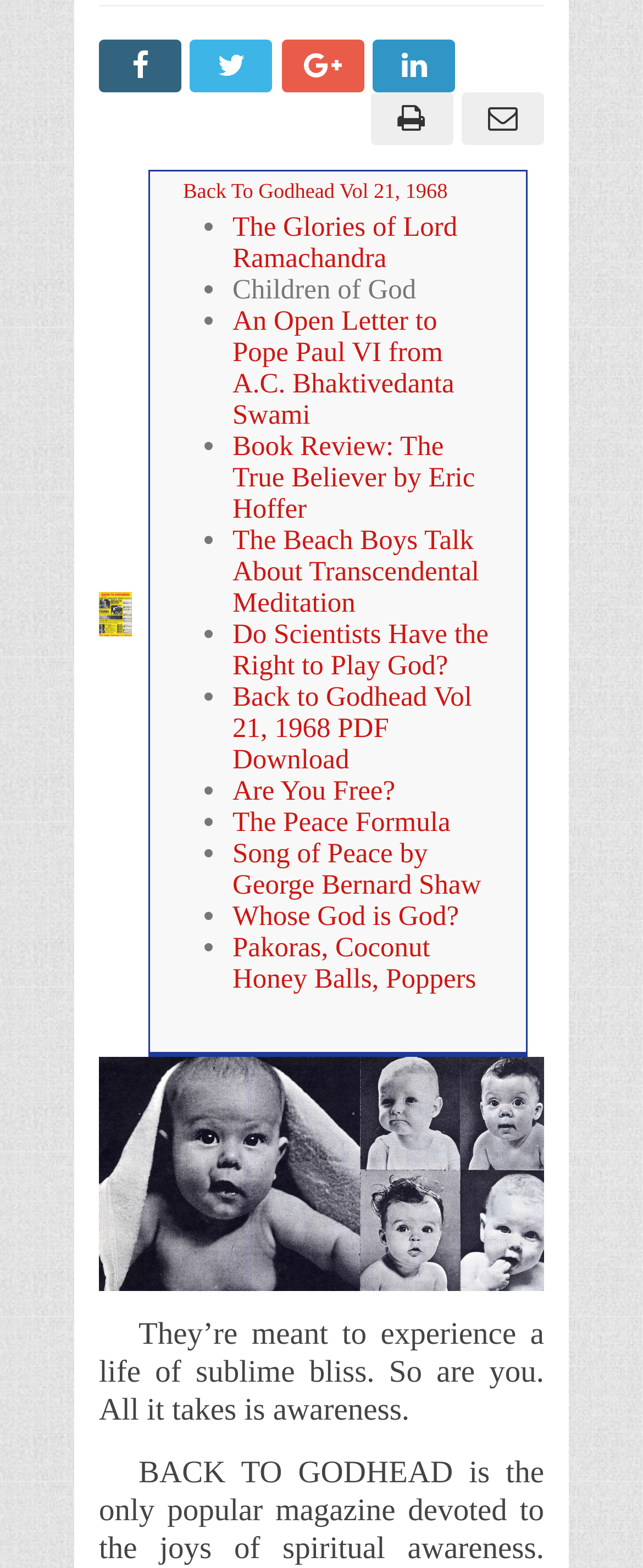Bounding box coordinates are specified in the format (top-left x, top-left y, bottom-right x, bottom-right y). All values are floating point numbers bounded between 0 and 1. Please provide the bounding box coordinate of the region this sentence describes: title="youtube"

None